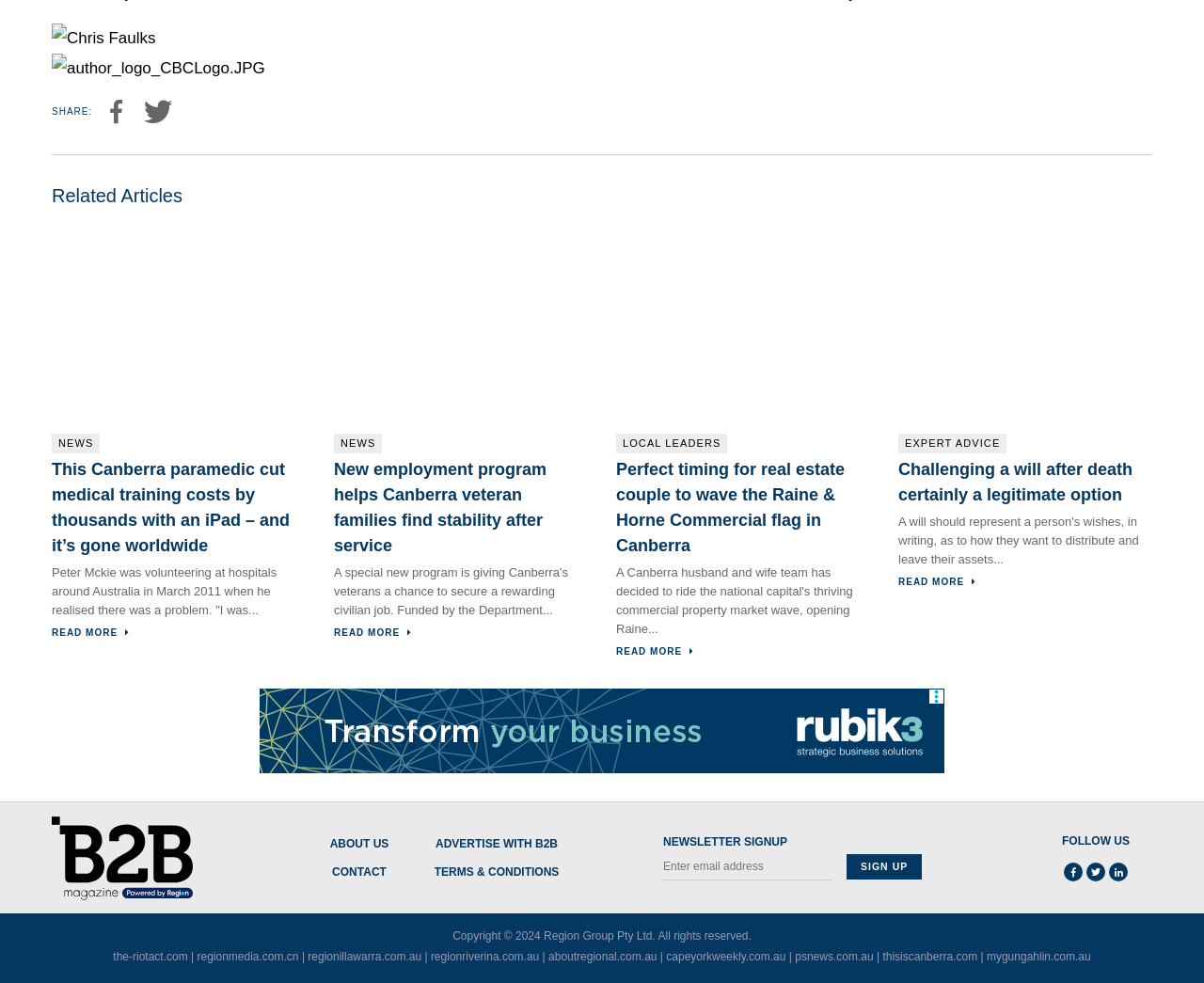How many articles are displayed on the webpage? Please answer the question using a single word or phrase based on the image.

4